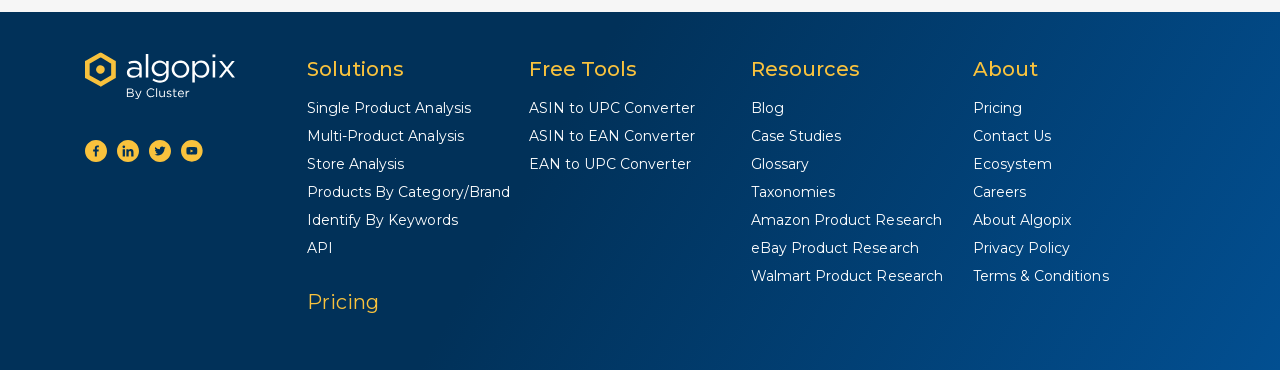Determine the bounding box coordinates of the area to click in order to meet this instruction: "Learn about Algopix".

[0.76, 0.57, 0.837, 0.619]